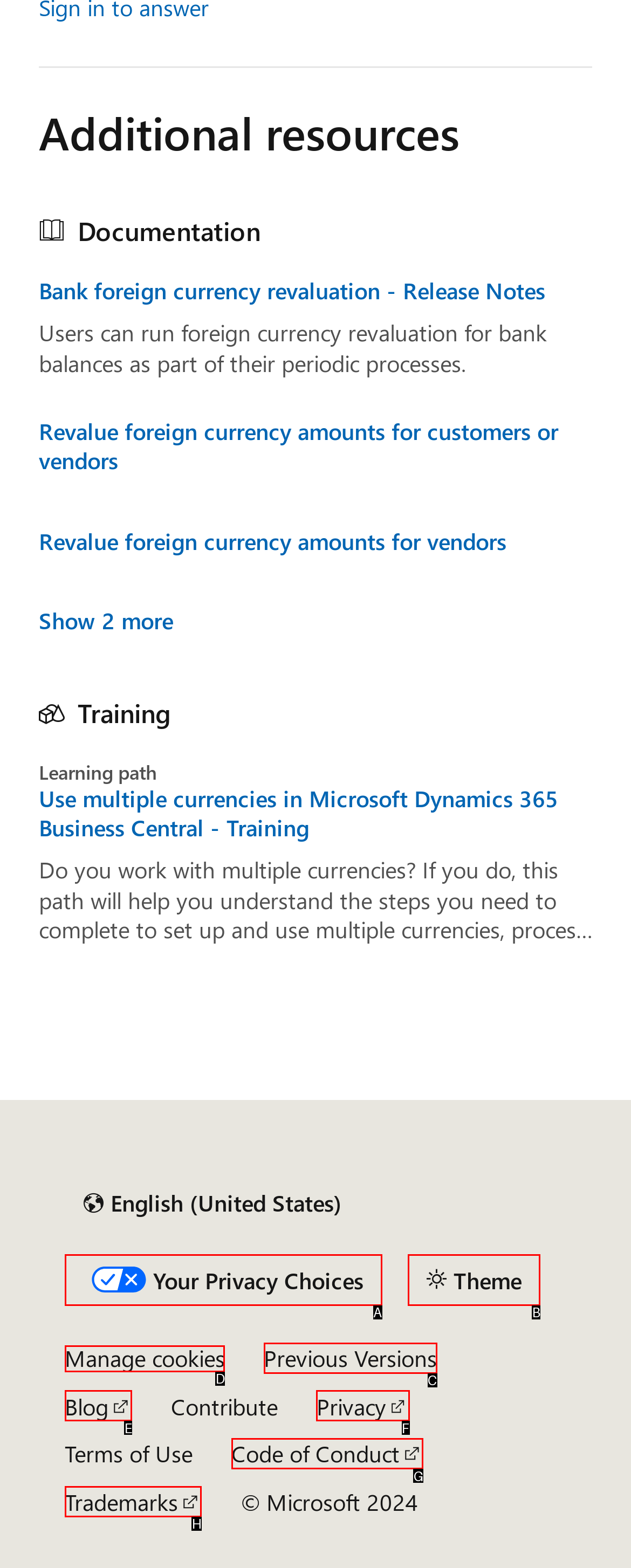Identify the letter of the option to click in order to Click the Menu button. Answer with the letter directly.

None